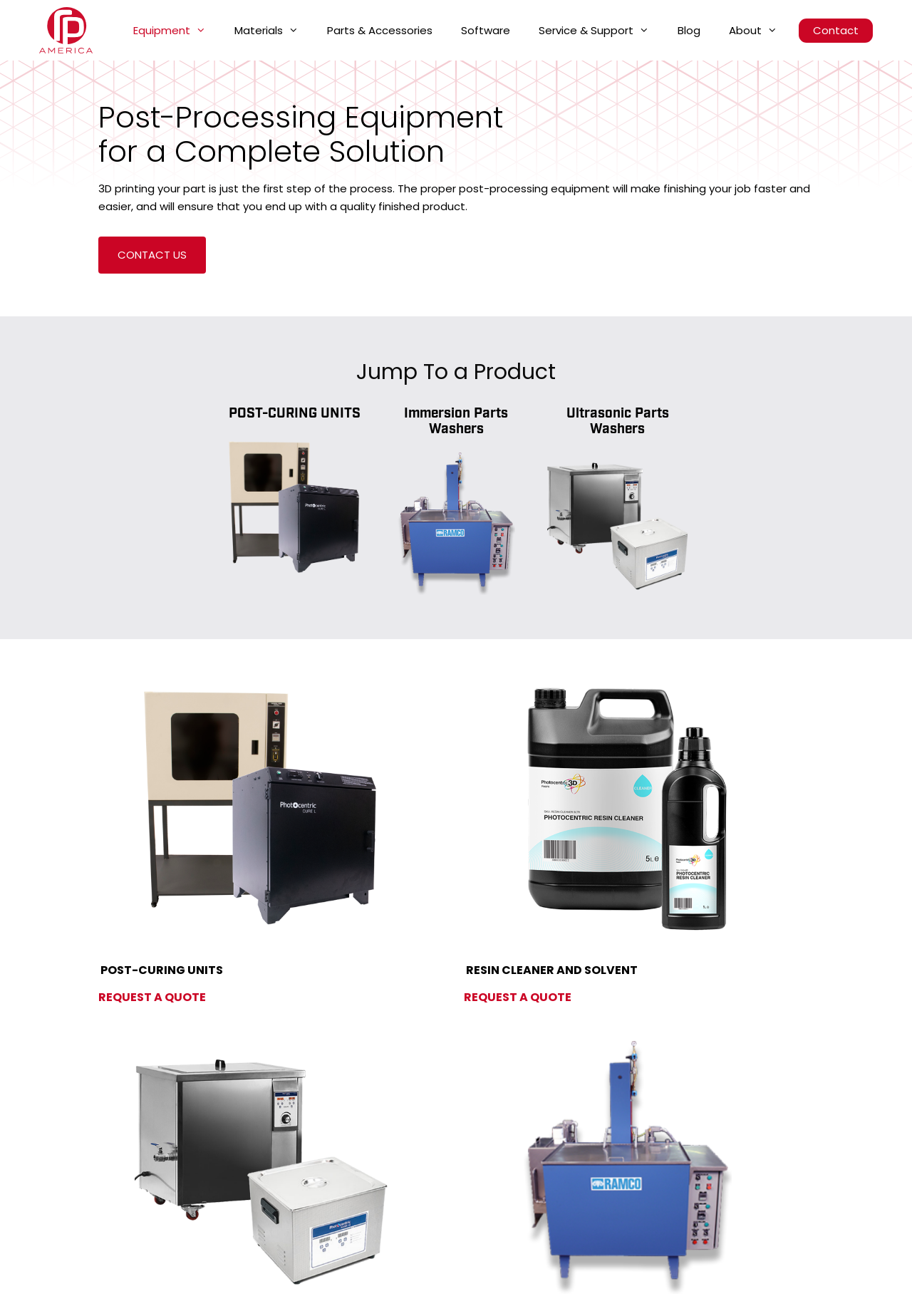What is the call-to-action for the post-curing units?
Please answer the question with a detailed and comprehensive explanation.

I found a link element with the text 'REQUEST A QUOTE' near the 'Post-curing units' heading, which suggests that the call-to-action for the post-curing units is to request a quote.